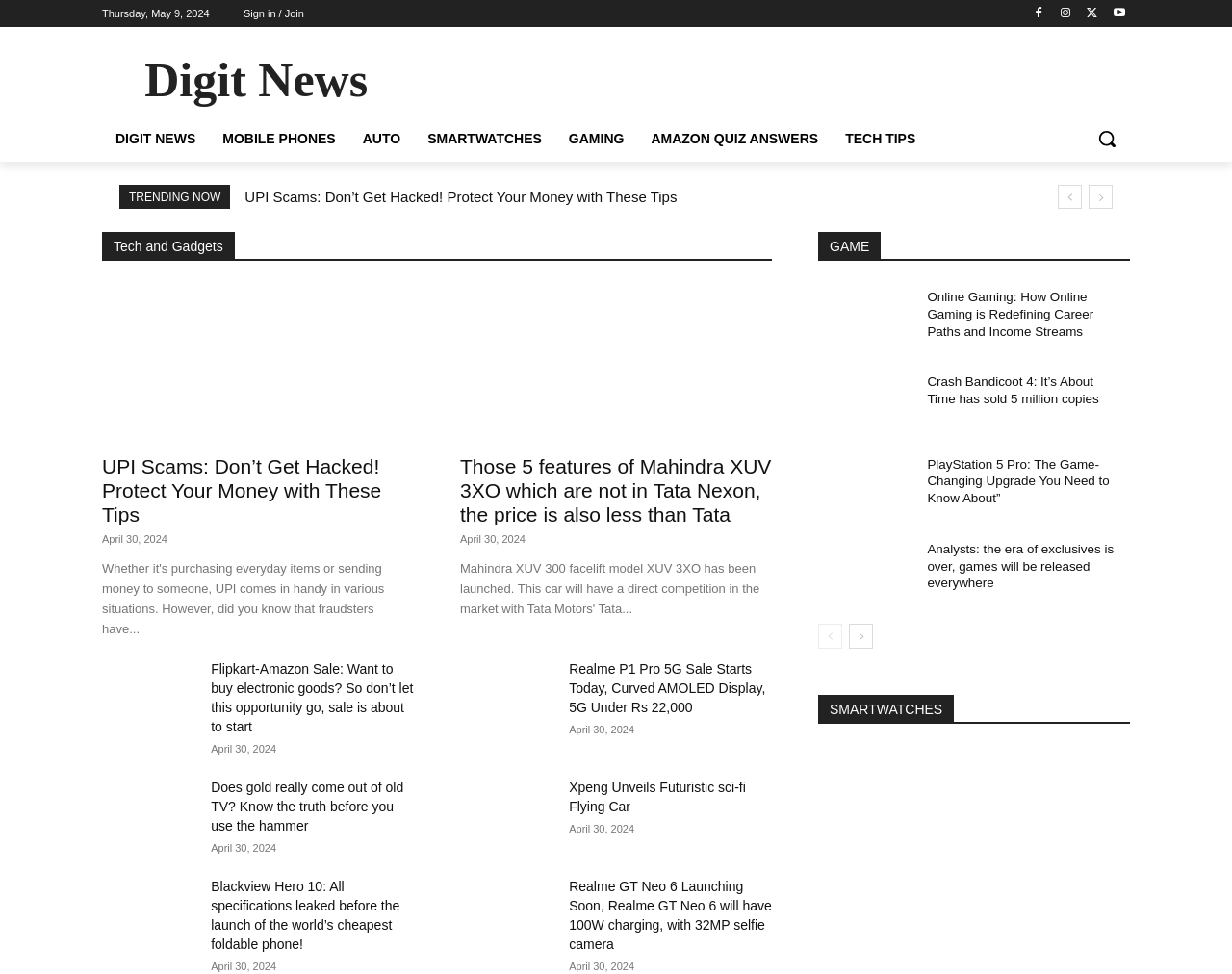Find the bounding box coordinates of the area to click in order to follow the instruction: "Go to Mobile Phones page".

[0.17, 0.119, 0.283, 0.166]